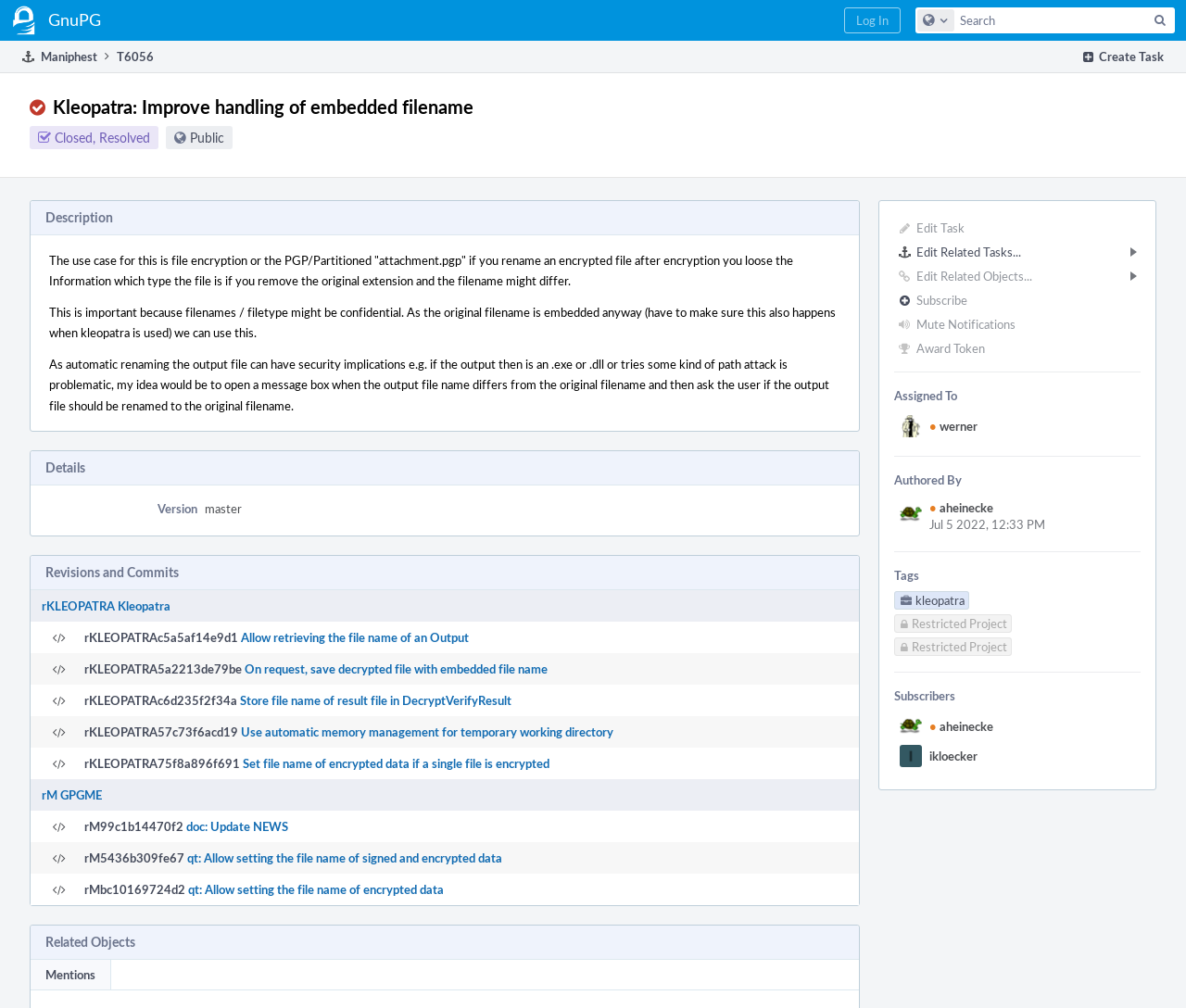Bounding box coordinates are specified in the format (top-left x, top-left y, bottom-right x, bottom-right y). All values are floating point numbers bounded between 0 and 1. Please provide the bounding box coordinate of the region this sentence describes: kleopatra

[0.754, 0.587, 0.817, 0.604]